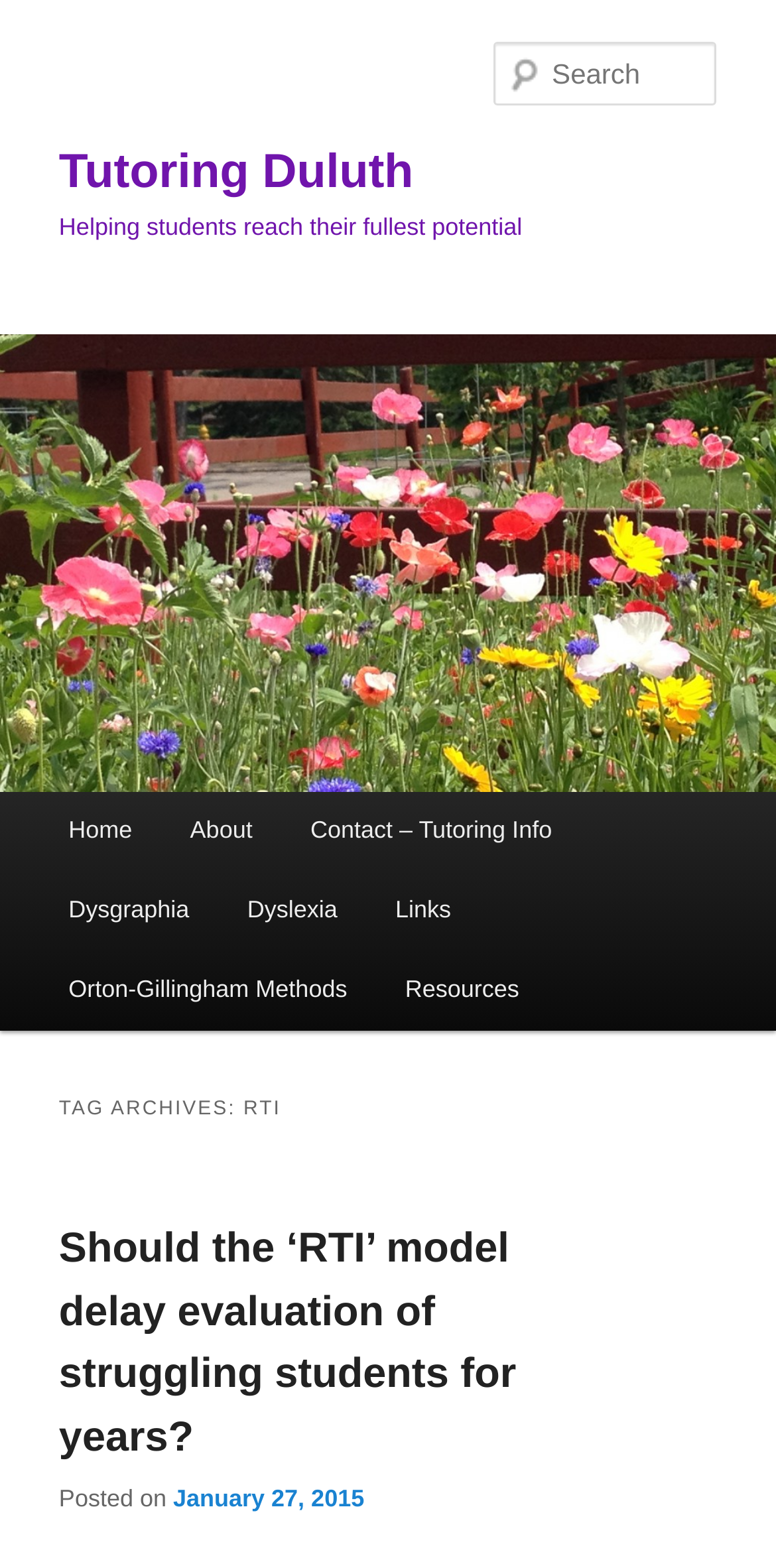Refer to the image and provide an in-depth answer to the question:
What is the topic of the article?

The topic of the article can be inferred from the heading element 'Should the ‘RTI’ model delay evaluation of struggling students for years?' with bounding box coordinates [0.076, 0.758, 0.924, 0.945]. This heading element is a subheading of the article, indicating that the article is discussing the RTI model.